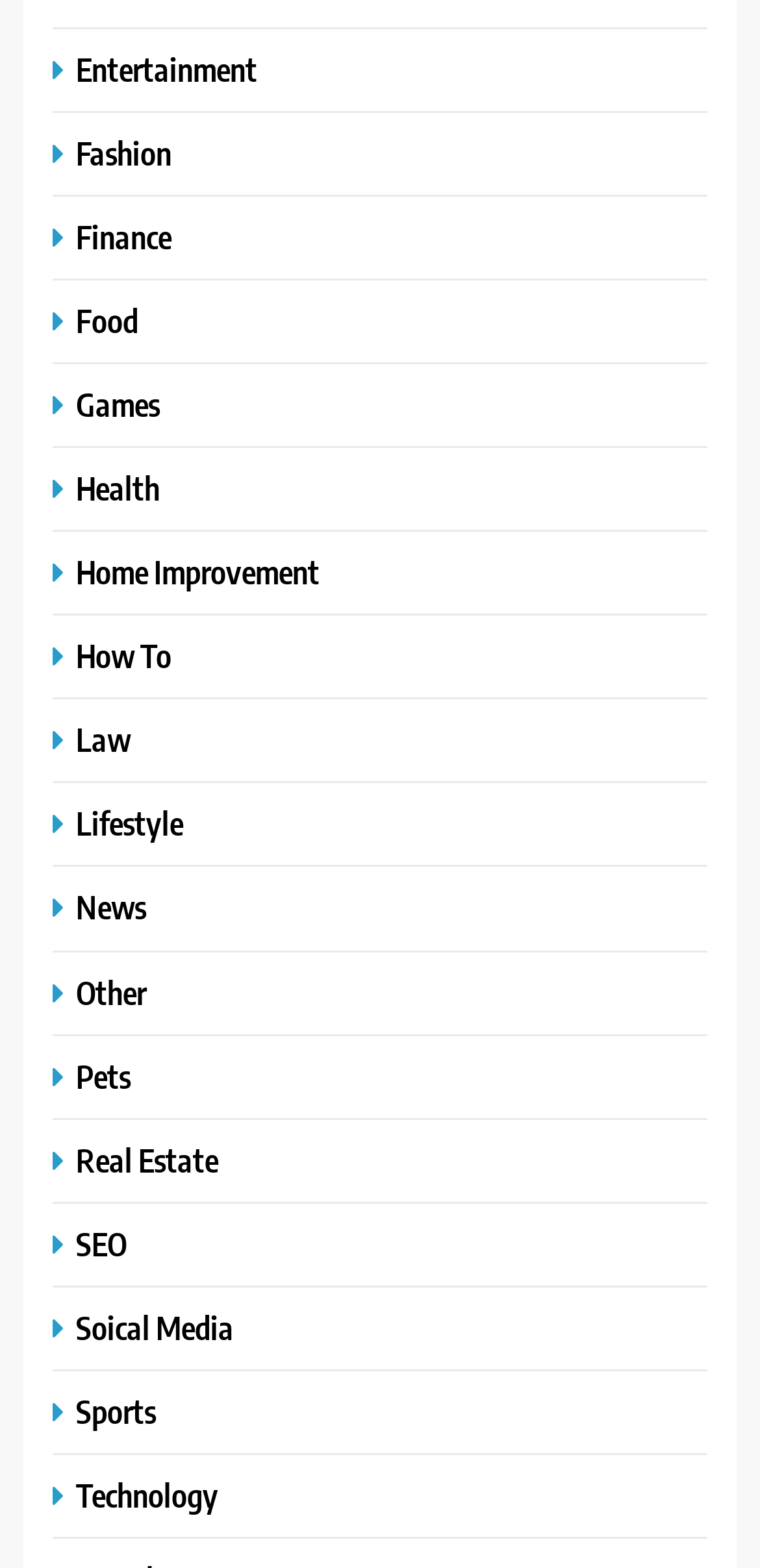Pinpoint the bounding box coordinates of the element to be clicked to execute the instruction: "View Health articles".

[0.069, 0.298, 0.223, 0.324]